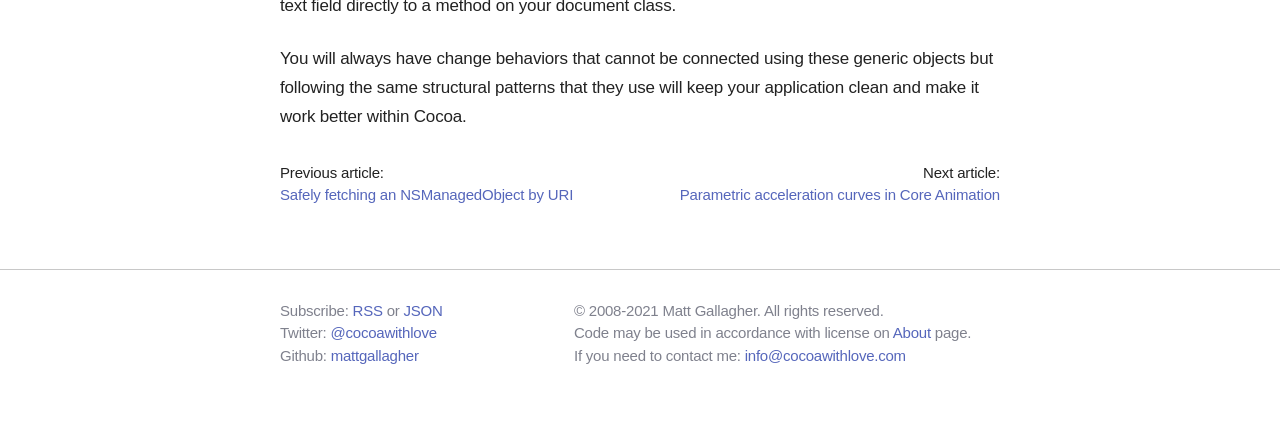Could you locate the bounding box coordinates for the section that should be clicked to accomplish this task: "Follow on Twitter".

[0.258, 0.744, 0.341, 0.783]